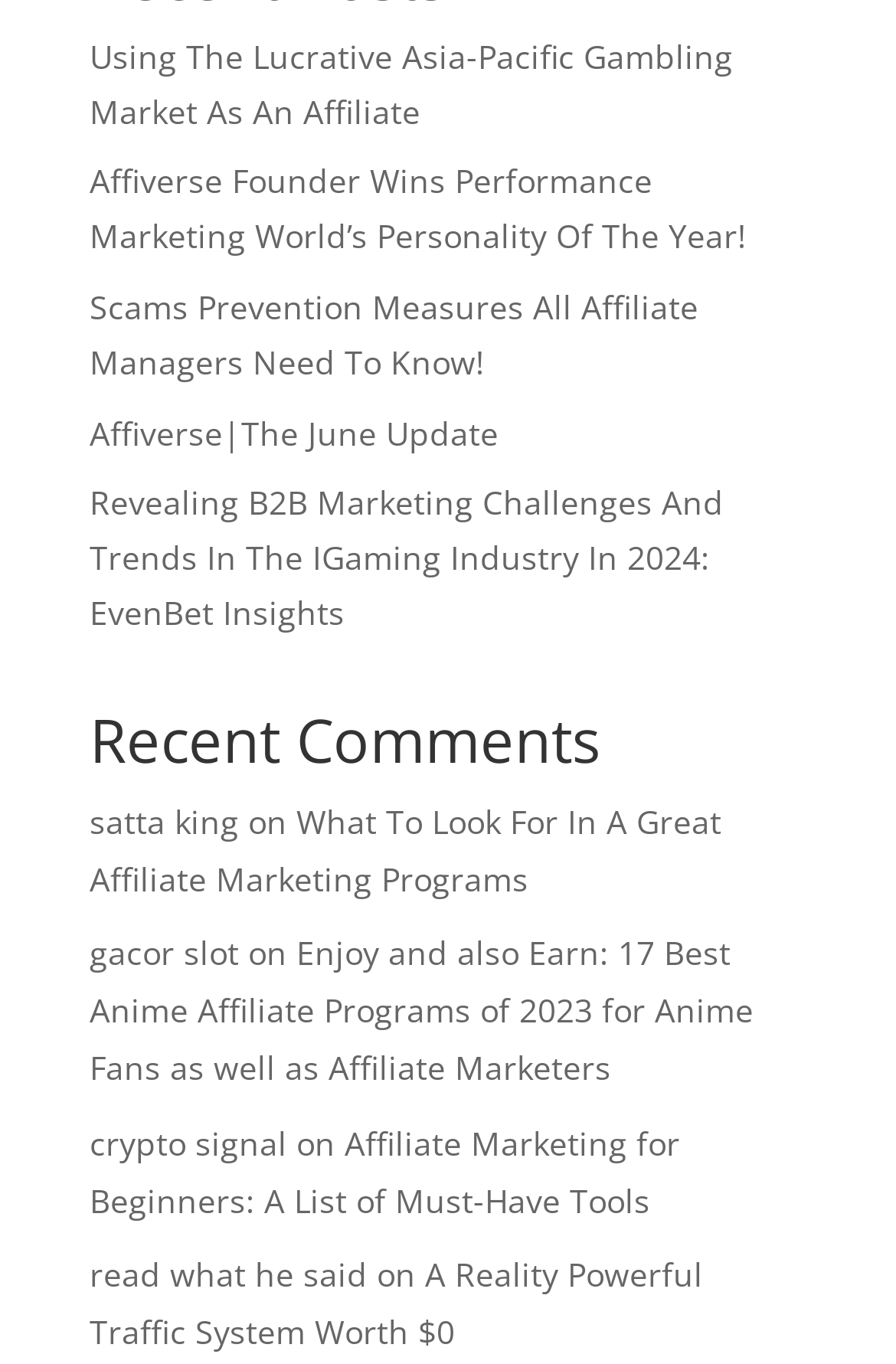Look at the image and write a detailed answer to the question: 
What is the purpose of the 'Recent Comments' section?

The 'Recent Comments' section is likely used to display a list of recent comments made on the webpage or its articles, allowing users to engage with the content and see what others are discussing.